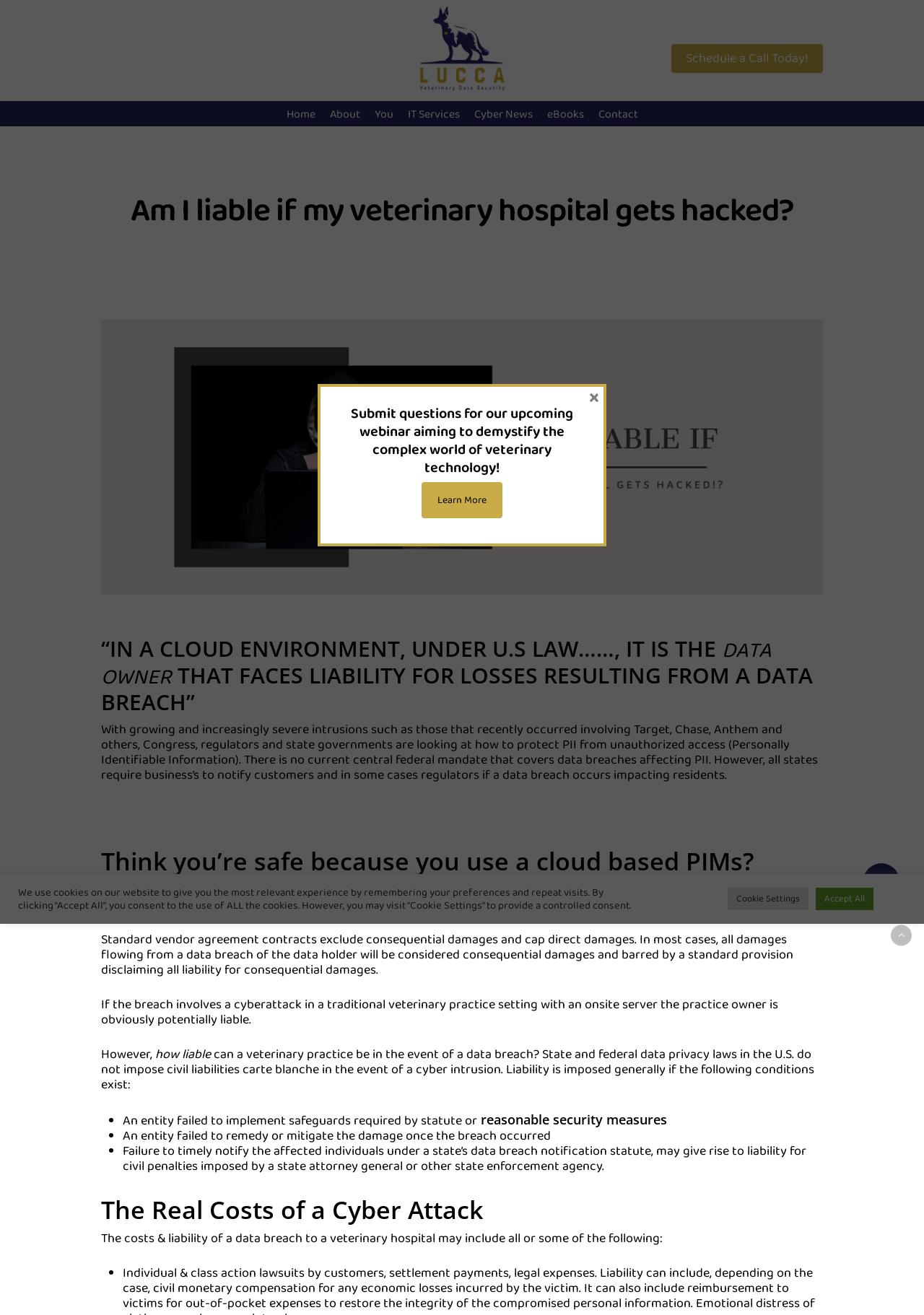Please identify the bounding box coordinates of the region to click in order to complete the given instruction: "Click the 'Schedule a Call Today!' button". The coordinates should be four float numbers between 0 and 1, i.e., [left, top, right, bottom].

[0.727, 0.038, 0.891, 0.062]